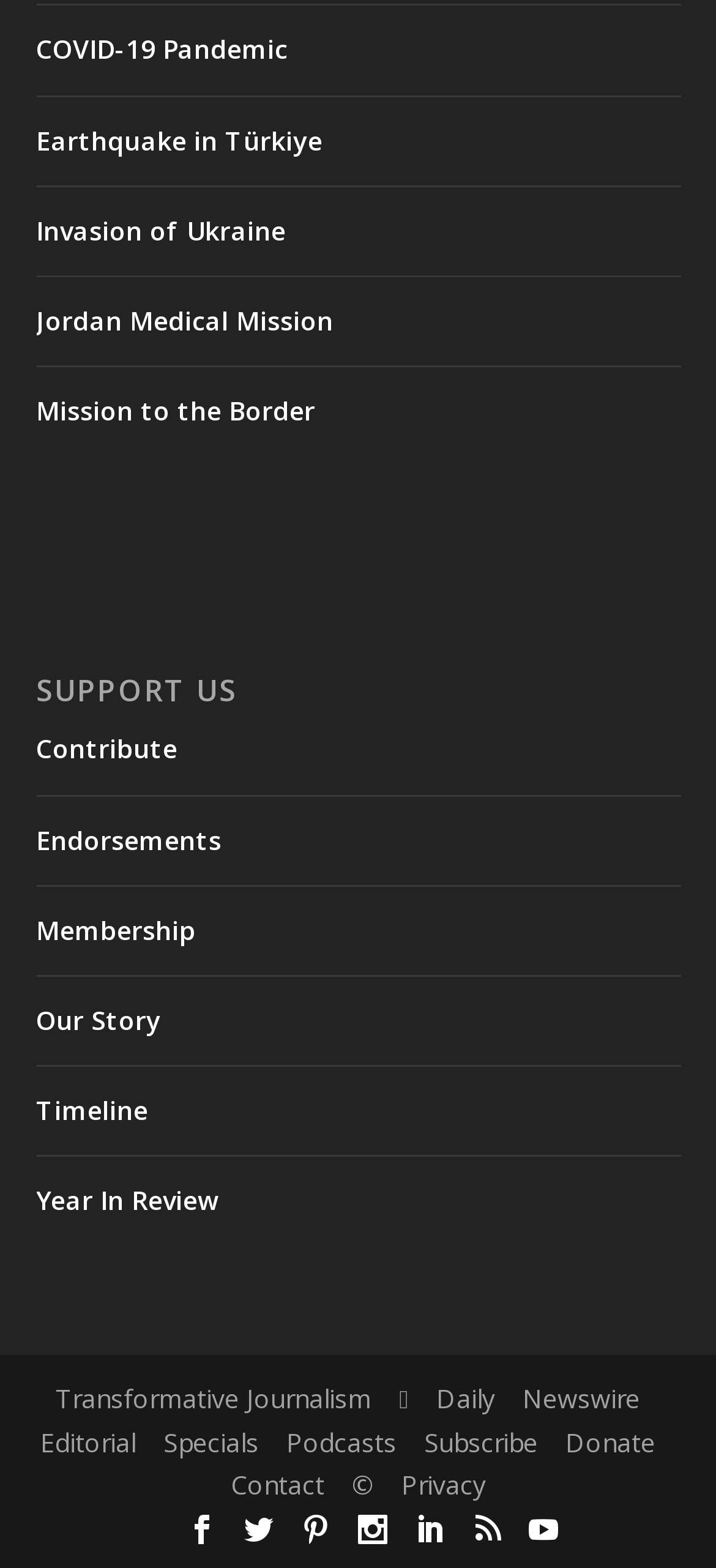Please reply to the following question with a single word or a short phrase:
What is the last link in the webpage?

Year In Review